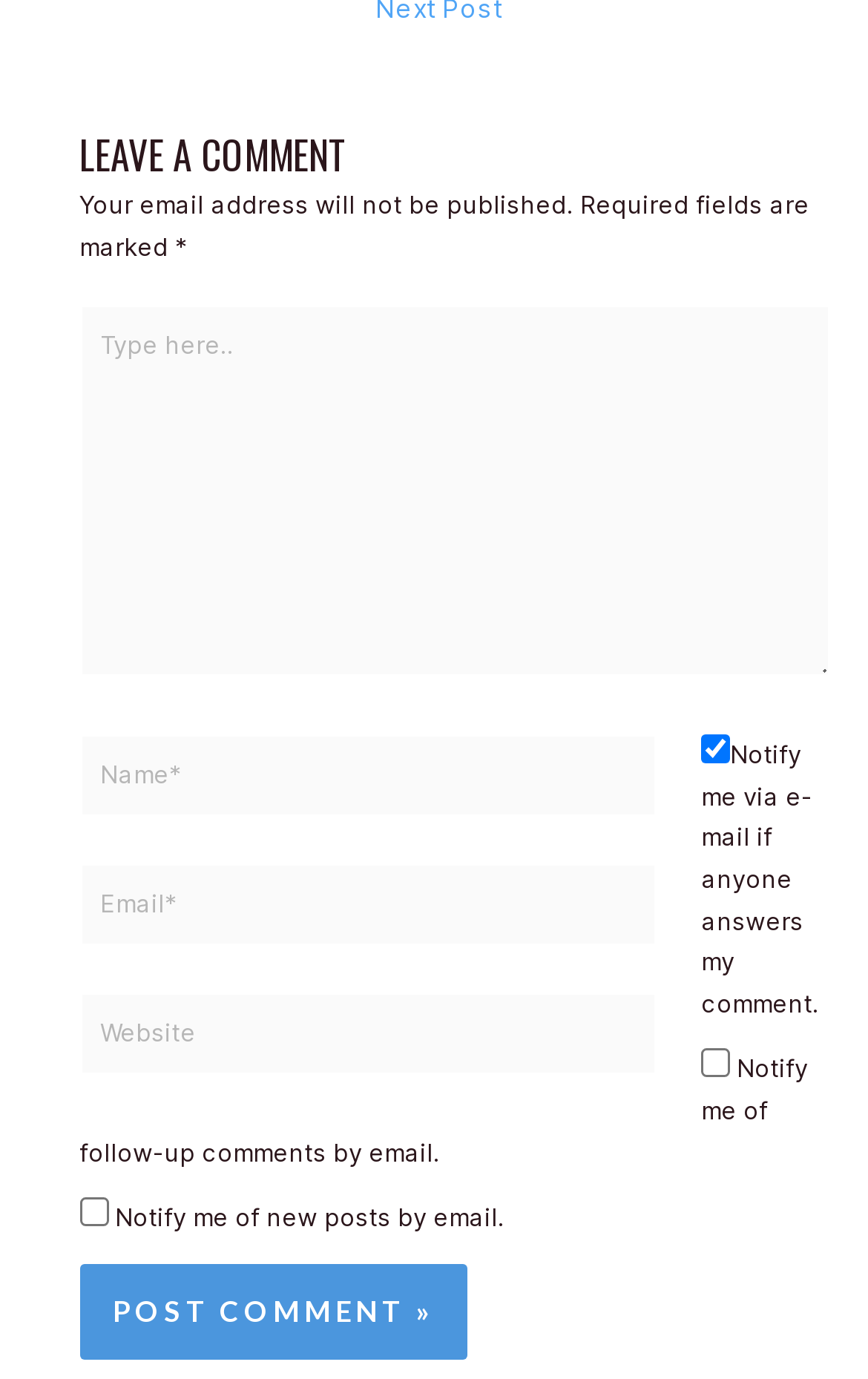Show the bounding box coordinates of the element that should be clicked to complete the task: "Enter your name".

[0.092, 0.533, 0.757, 0.593]